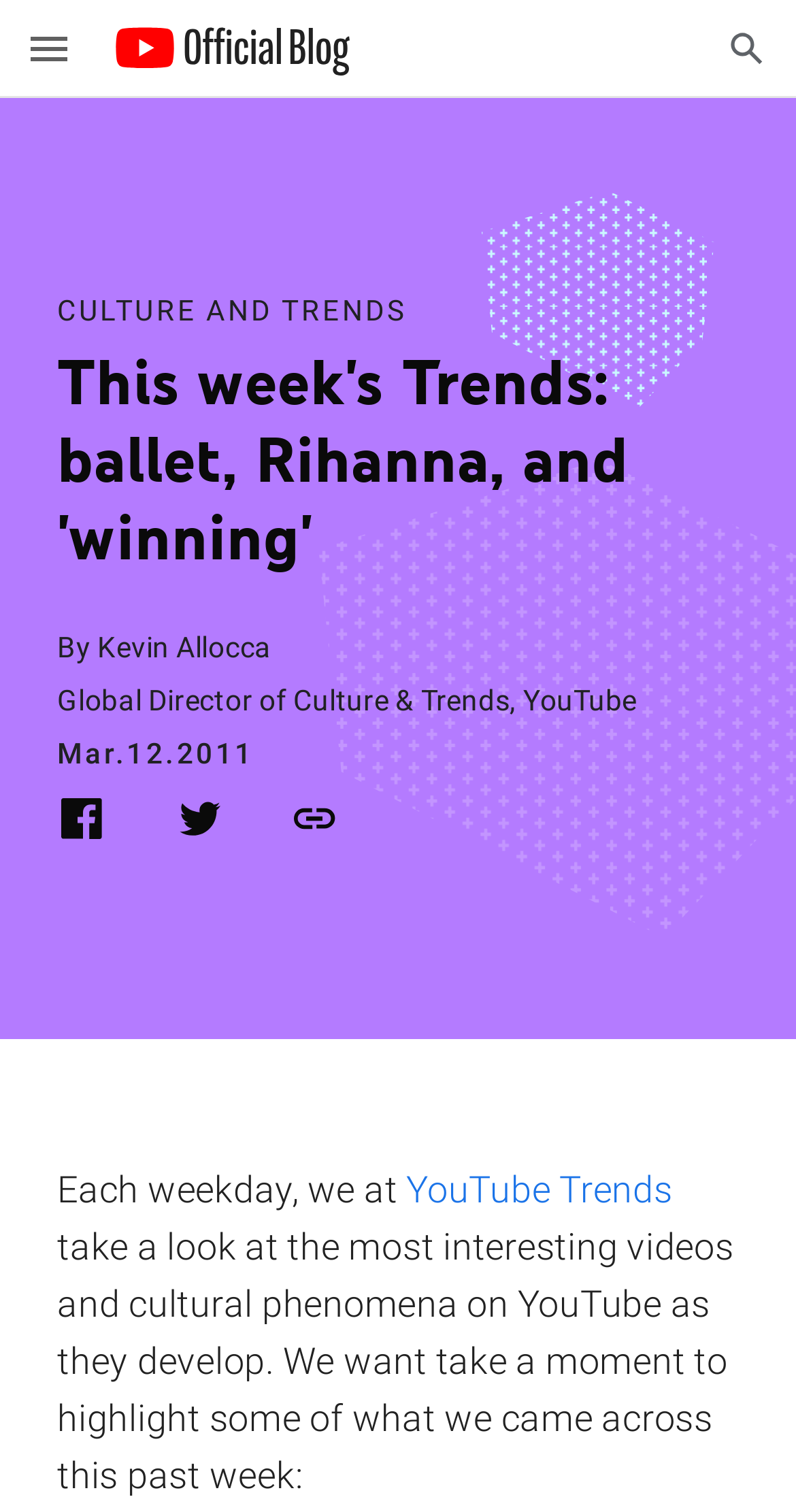Extract the primary headline from the webpage and present its text.

This week's Trends: ballet, Rihanna, and 'winning'